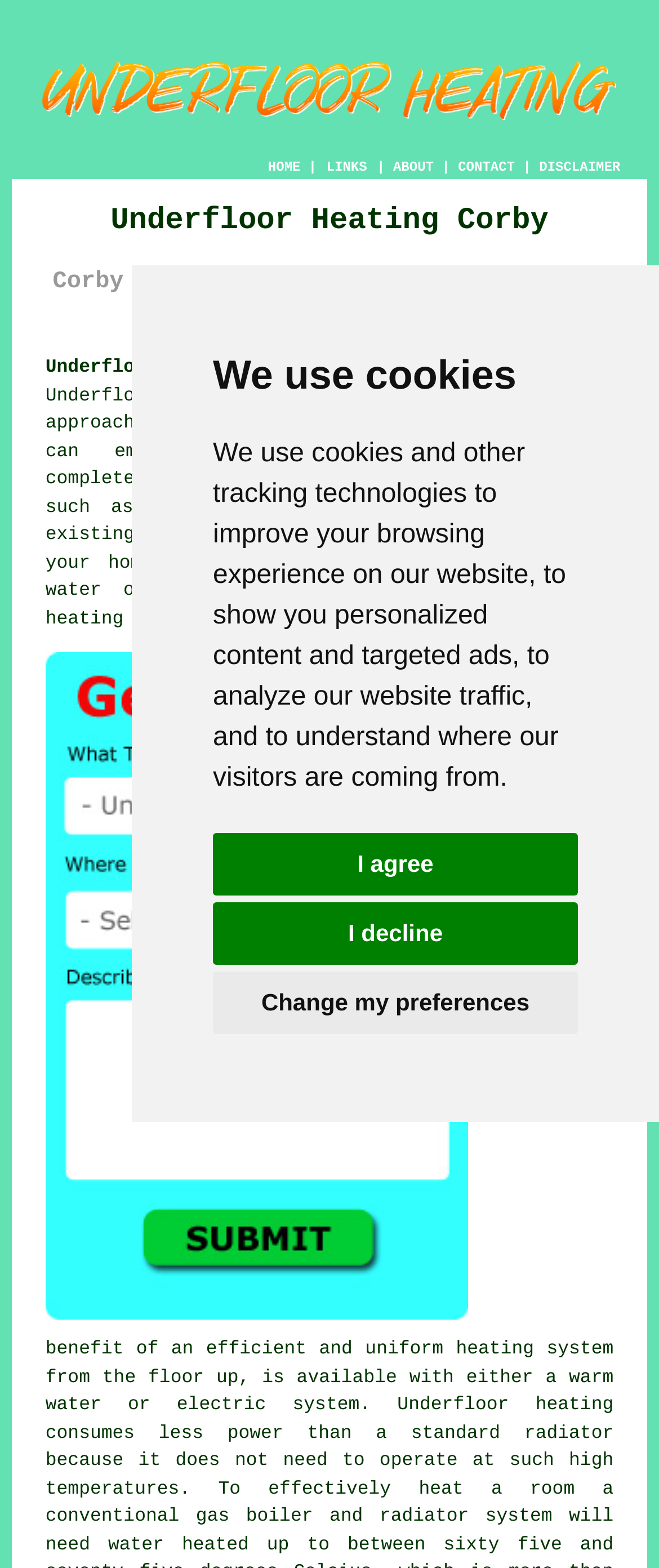For the element described, predict the bounding box coordinates as (top-left x, top-left y, bottom-right x, bottom-right y). All values should be between 0 and 1. Element description: Underfloor Heating Corby Northamptonshire (NN17):

[0.069, 0.229, 0.931, 0.242]